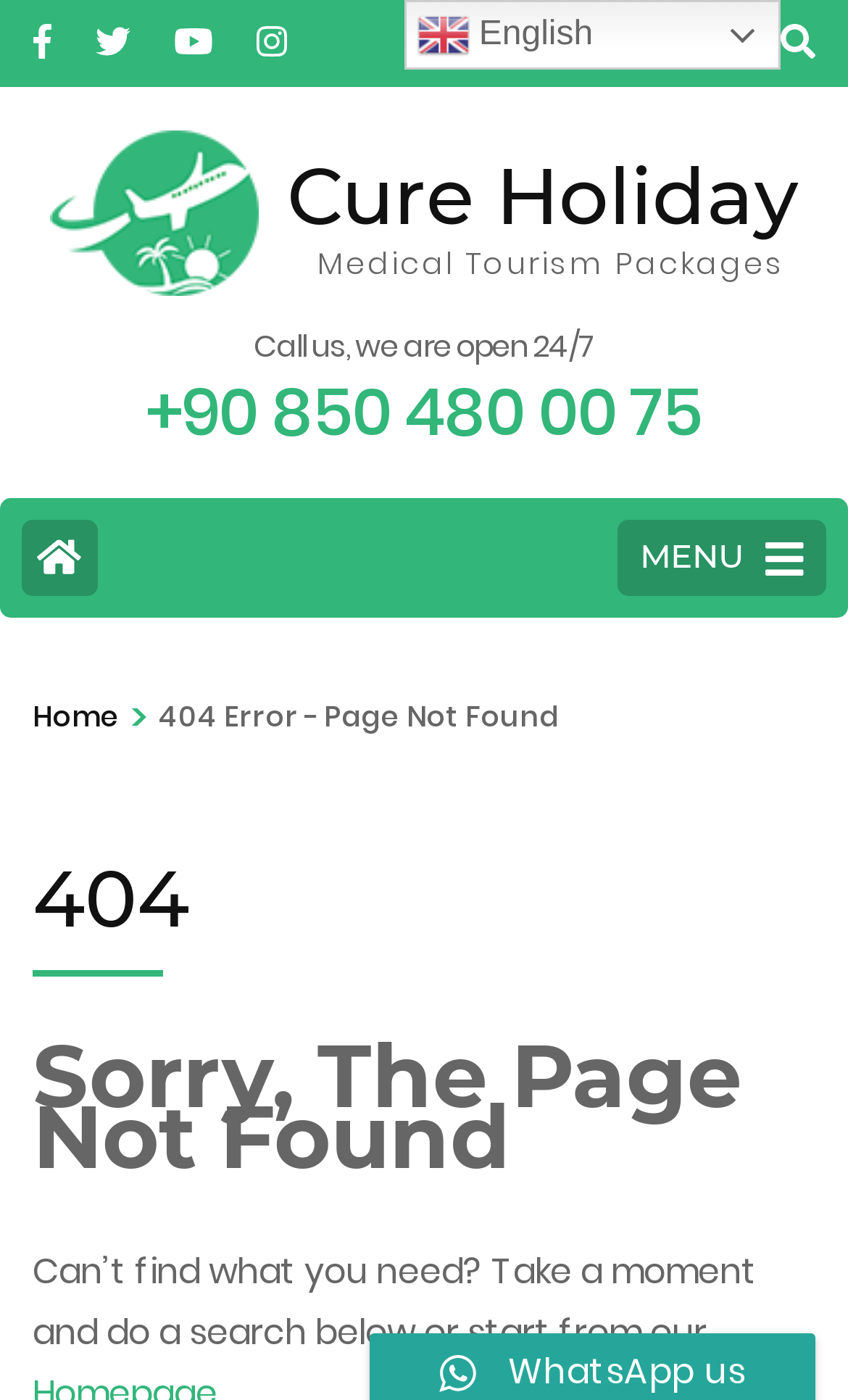What is the error message on the page?
Based on the image, provide a one-word or brief-phrase response.

404 Error - Page Not Found